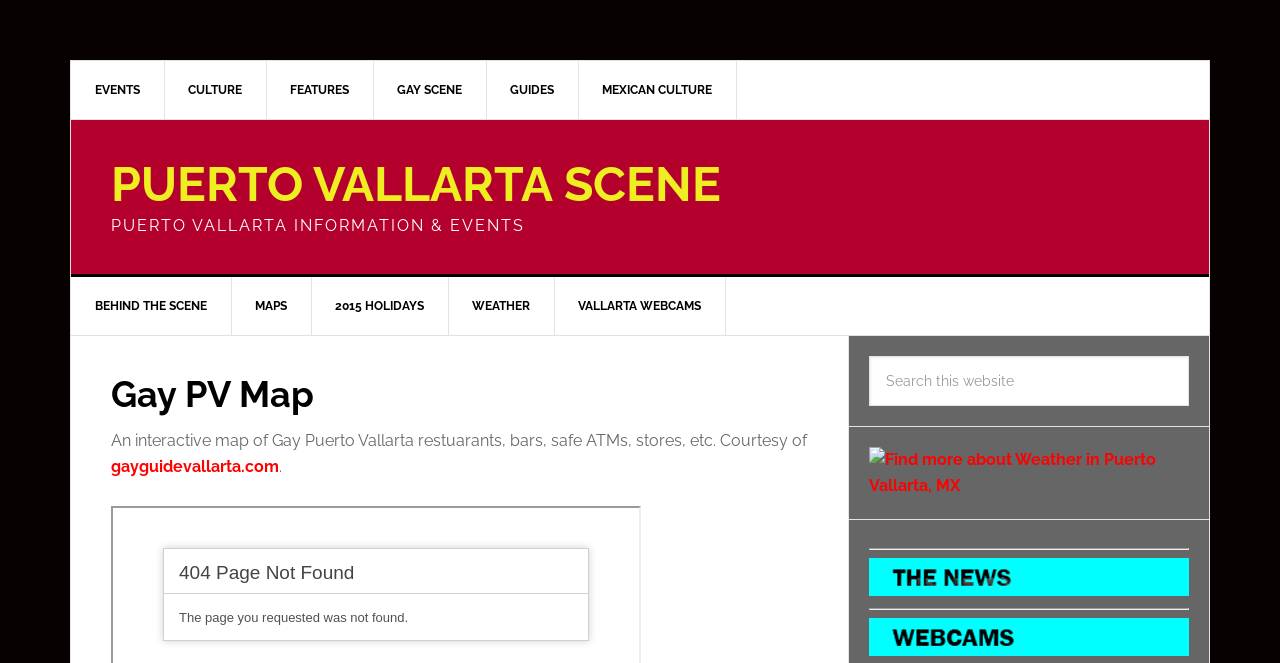Reply to the question below using a single word or brief phrase:
How many navigation menus are there?

2